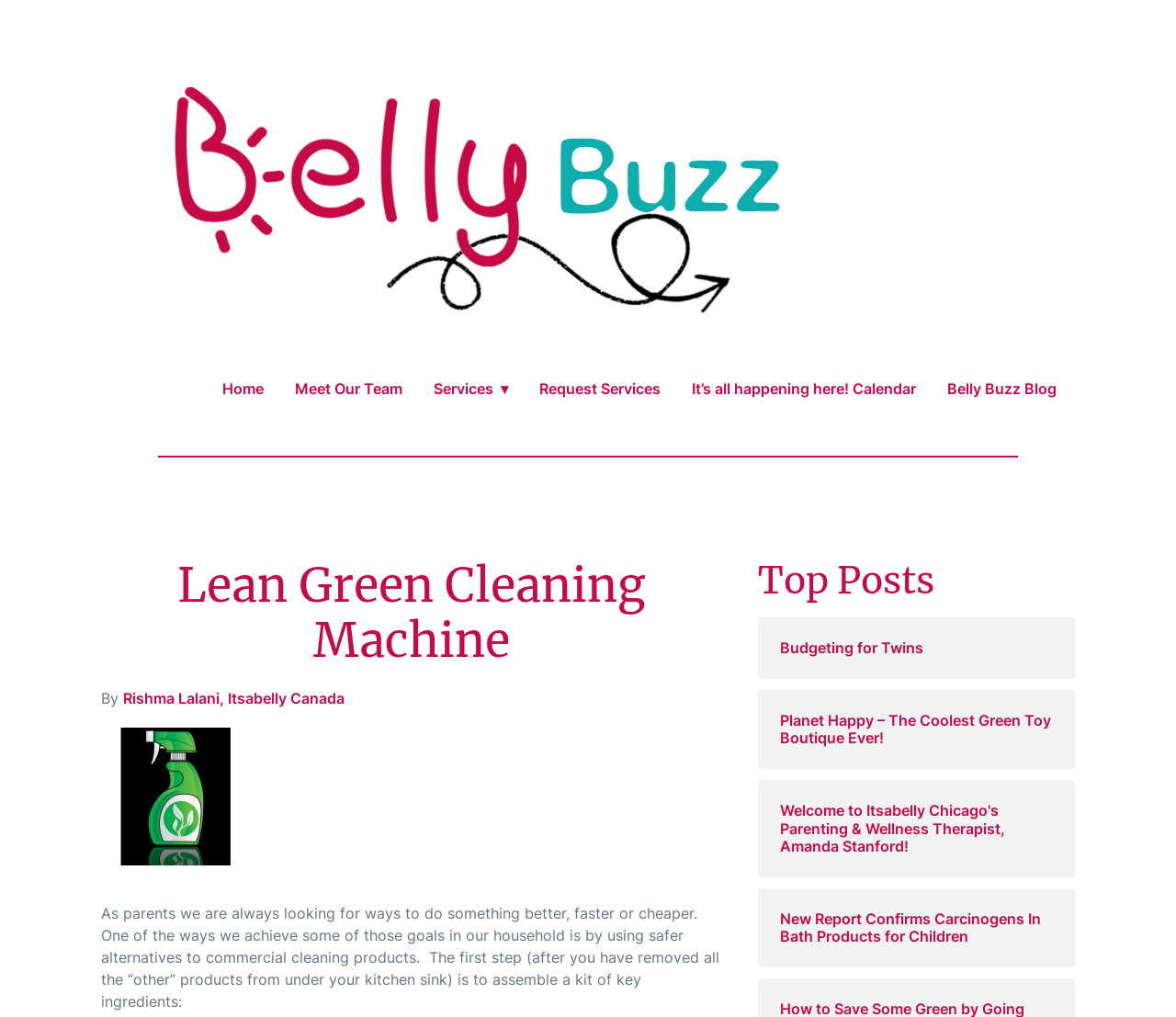Show the bounding box coordinates of the region that should be clicked to follow the instruction: "Explore the Top Posts."

[0.645, 0.549, 0.914, 0.592]